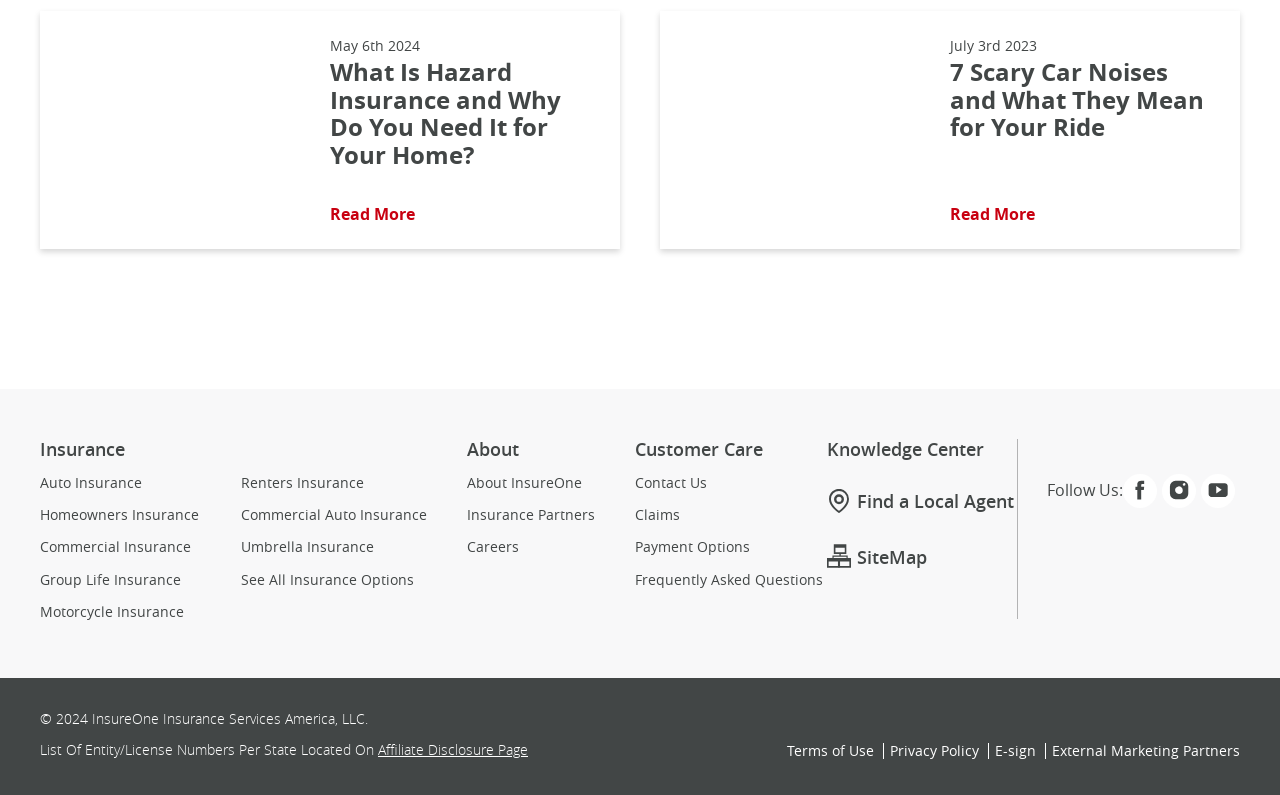Determine the bounding box coordinates of the element that should be clicked to execute the following command: "Read more about hazard insurance".

[0.031, 0.014, 0.234, 0.312]